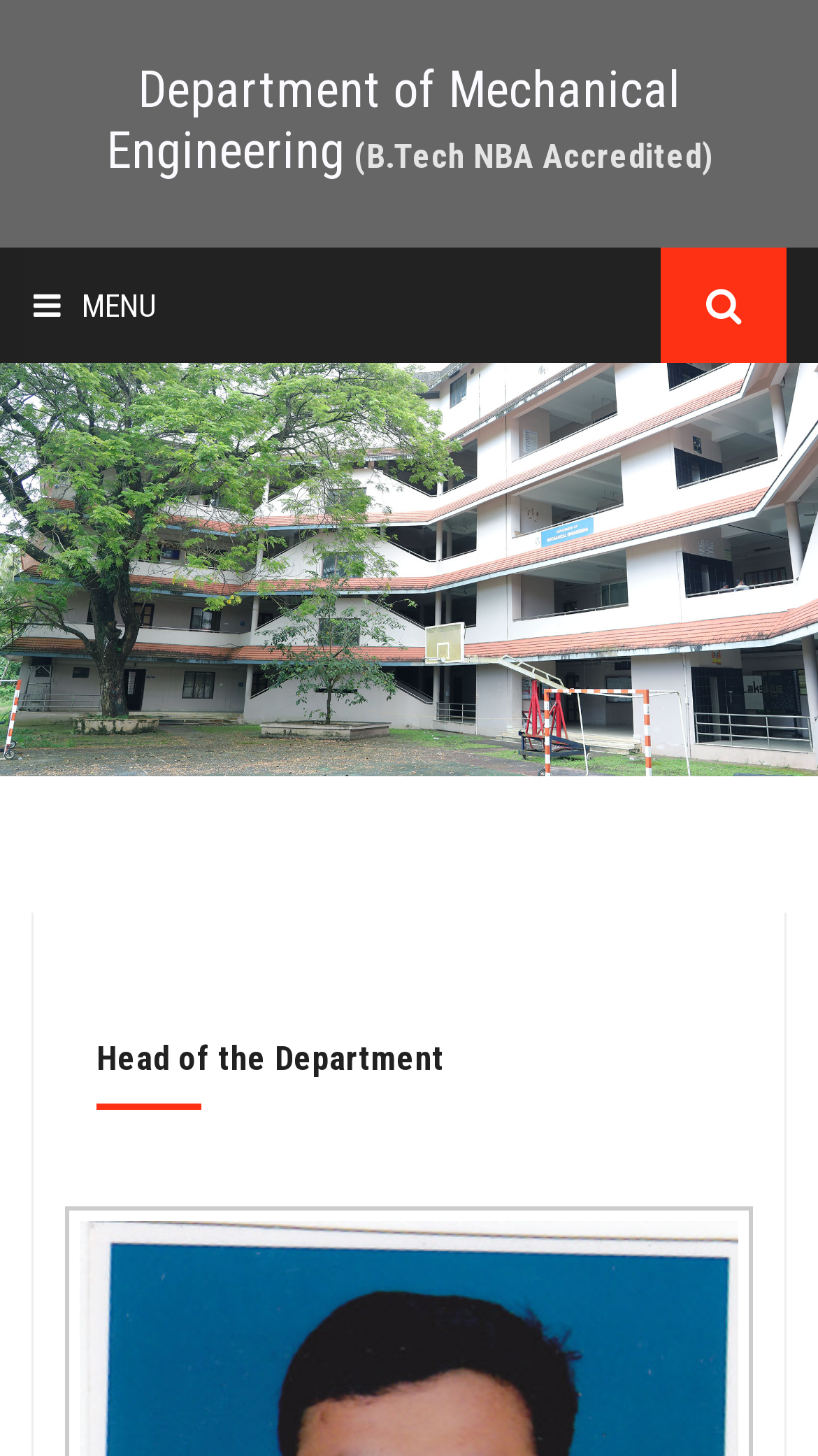Locate the bounding box of the UI element defined by this description: "Academics". The coordinates should be given as four float numbers between 0 and 1, formatted as [left, top, right, bottom].

[0.038, 0.408, 0.859, 0.487]